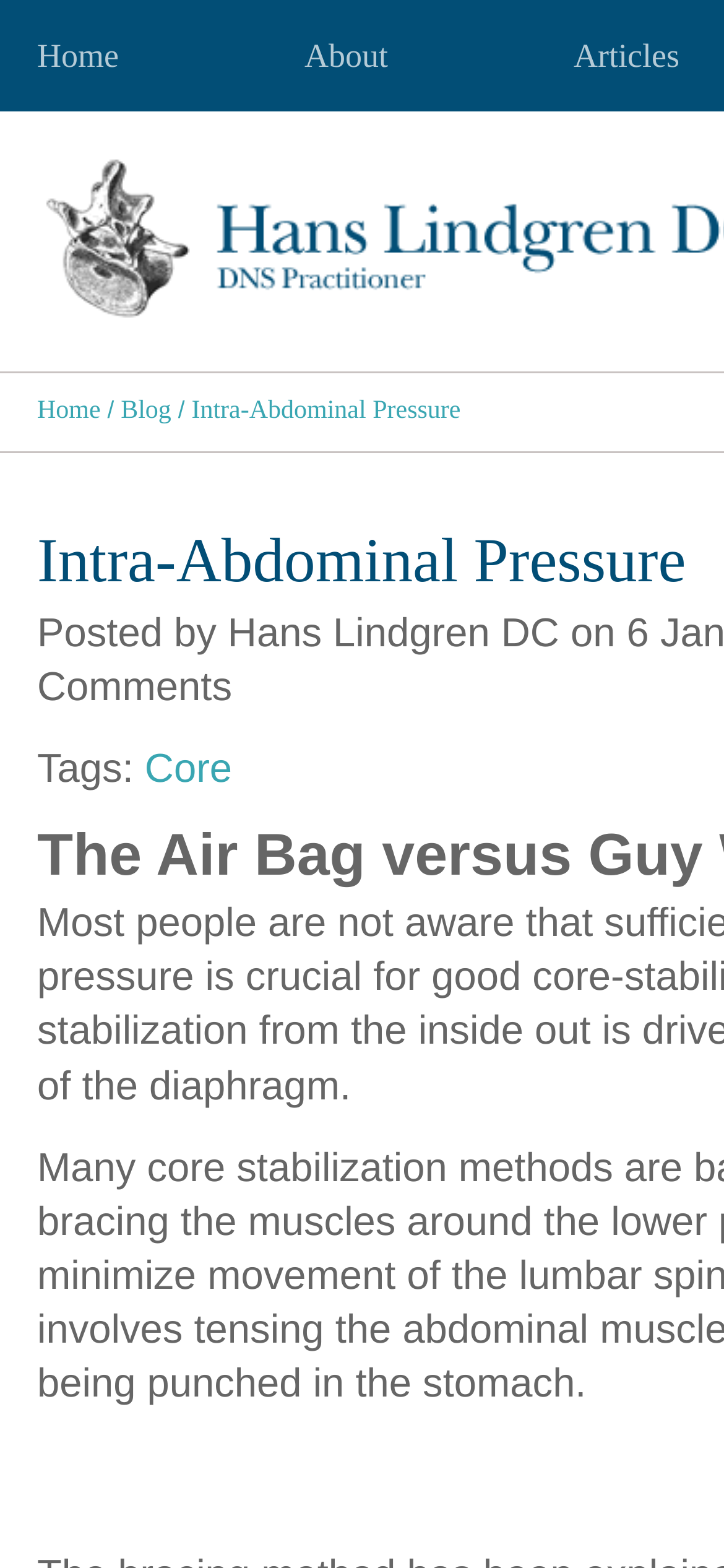Using the provided element description: "Intra-Abdominal Pressure", identify the bounding box coordinates. The coordinates should be four floats between 0 and 1 in the order [left, top, right, bottom].

[0.264, 0.253, 0.636, 0.271]